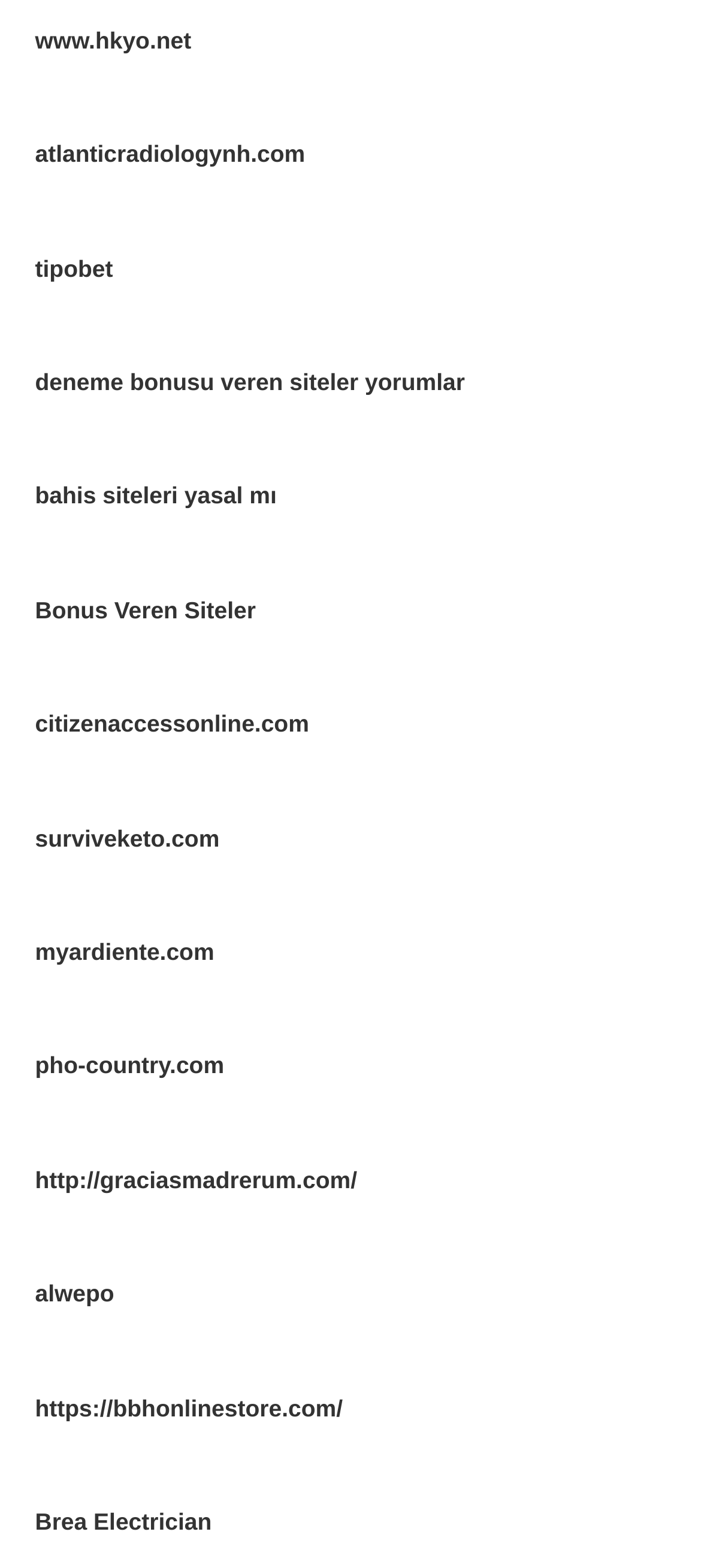Please determine the bounding box coordinates of the element to click in order to execute the following instruction: "visit www.hkyo.net". The coordinates should be four float numbers between 0 and 1, specified as [left, top, right, bottom].

[0.05, 0.017, 0.273, 0.034]